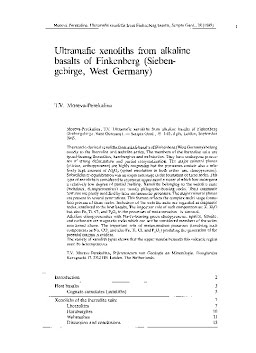Provide your answer in a single word or phrase: 
In which volume of Scripta Geologica is the article published?

Volume 78